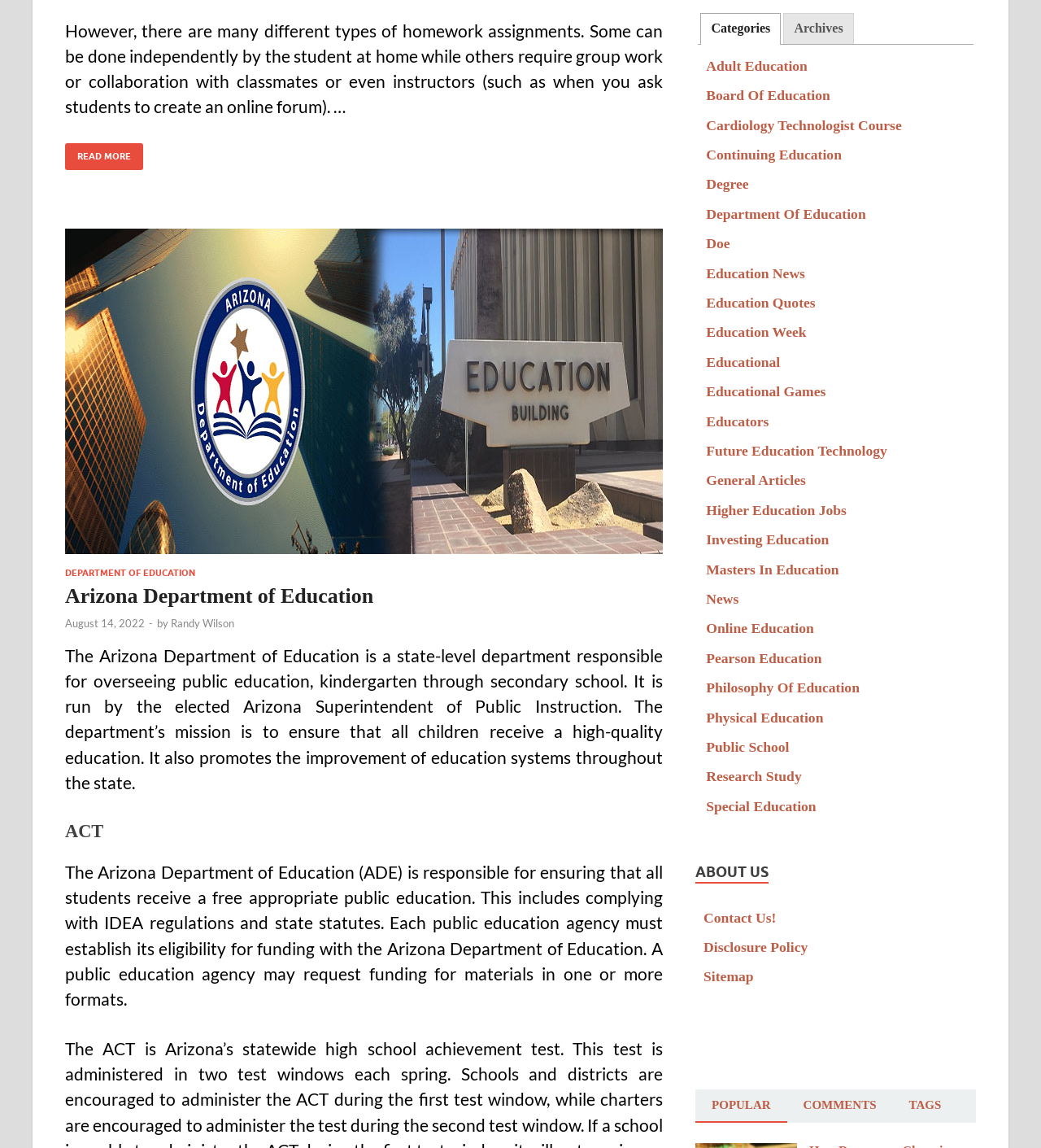Find the bounding box coordinates of the UI element according to this description: "August 14, 2022September 9, 2022".

[0.062, 0.537, 0.139, 0.549]